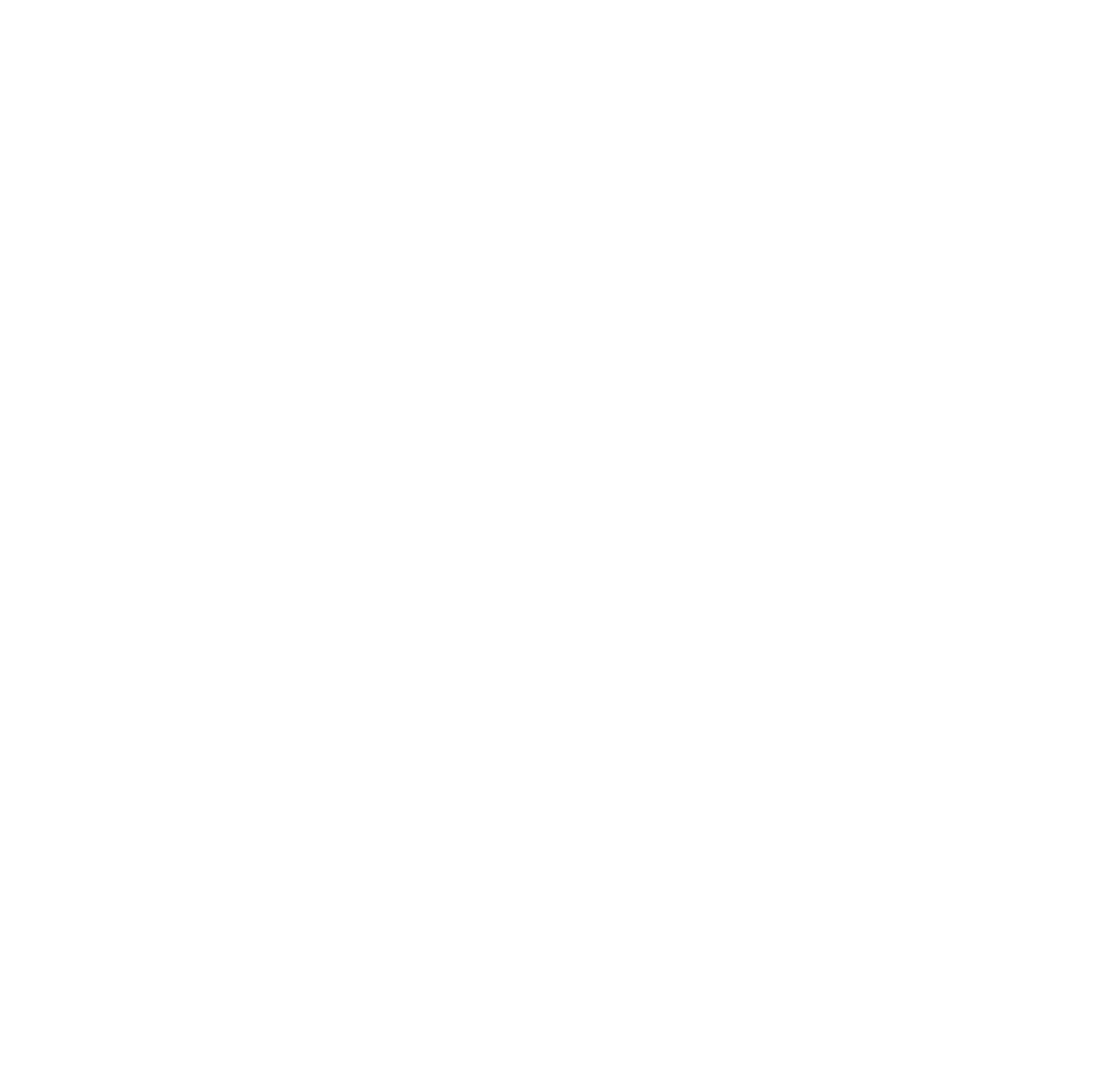Respond with a single word or short phrase to the following question: 
What is the pickup time on Saturday and Sunday?

10:00 – 16:00